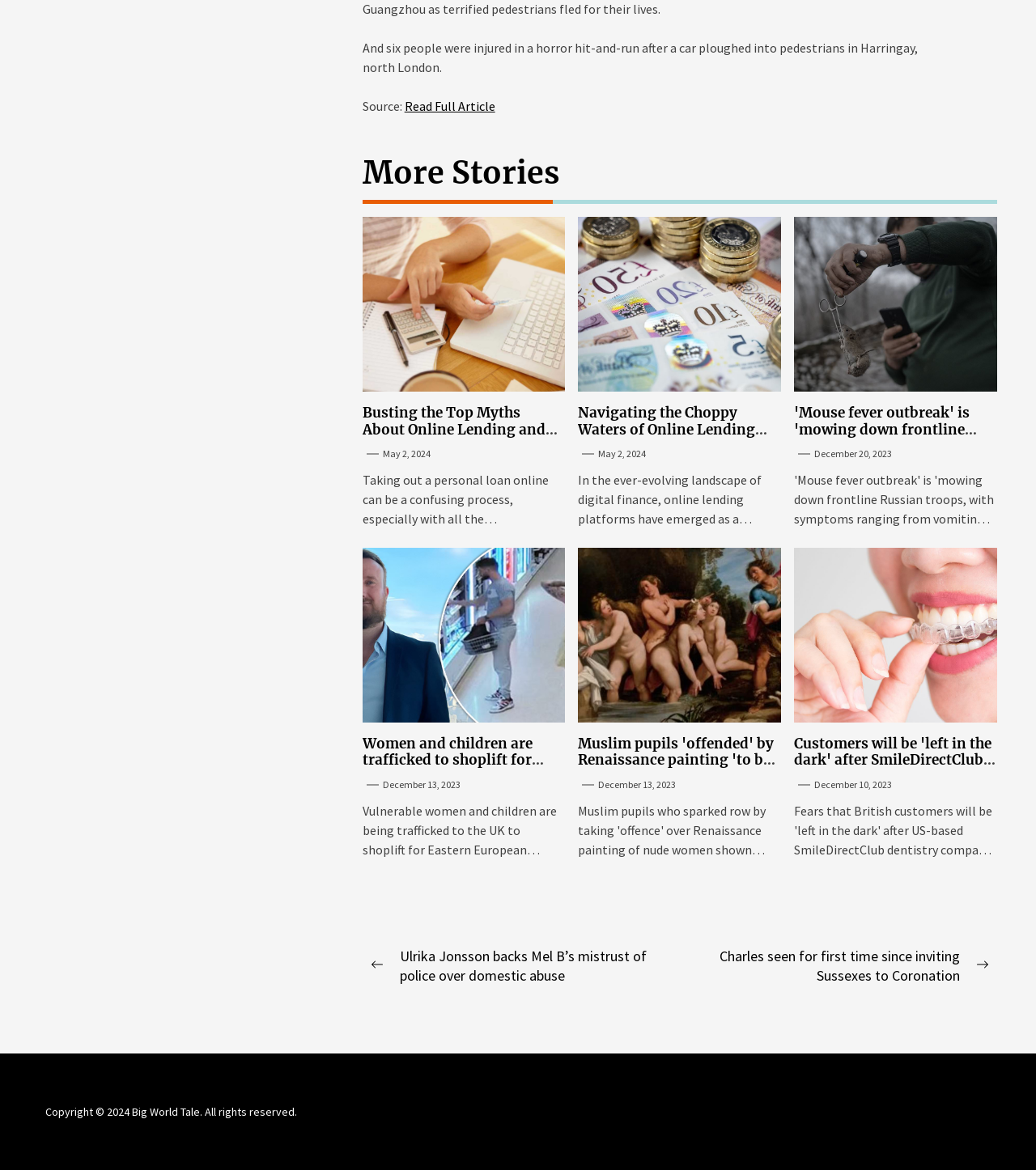Please respond to the question using a single word or phrase:
What is the date of the latest article?

May 2, 2024